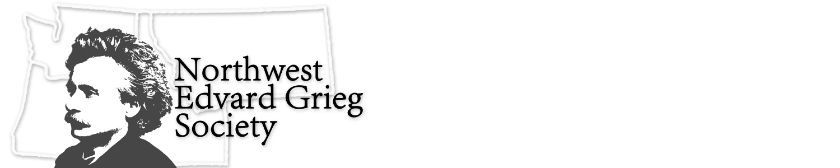Summarize the image with a detailed description that highlights all prominent details.

The image features the logo for the Northwest Edvard Grieg Society, prominently displaying the name of the organization alongside a stylized illustration of Edvard Grieg. Grieg was a renowned Norwegian composer, known for his contributions to the Romantic era of classical music. The logo likely symbolizes the society’s dedication to celebrating and promoting Grieg's musical legacy, particularly within the context of chamber music in a Nordic setting. The design combines a classic look with modern elements, effectively representing the society's mission of bridging the past with present musical traditions.